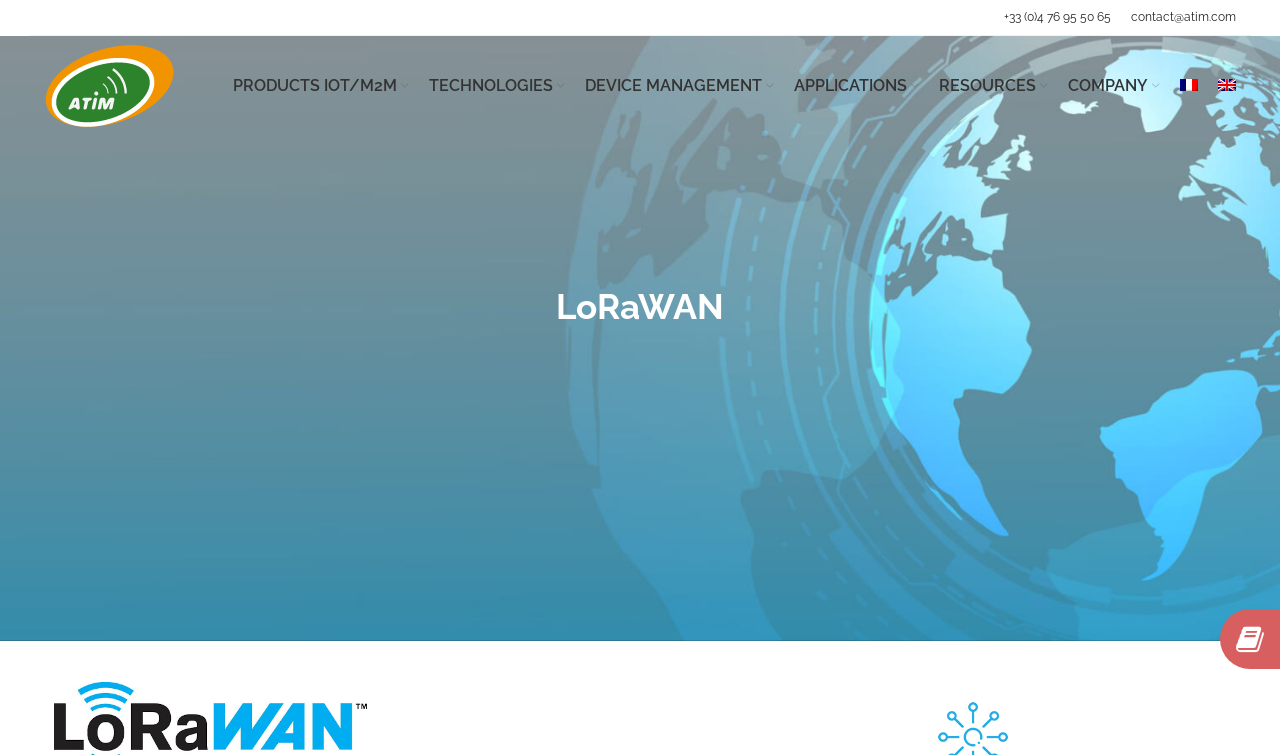What is the main navigation menu?
Use the image to answer the question with a single word or phrase.

PRODUCTS, TECHNOLOGIES, DEVICE MANAGEMENT, APPLICATIONS, RESOURCES, COMPANY